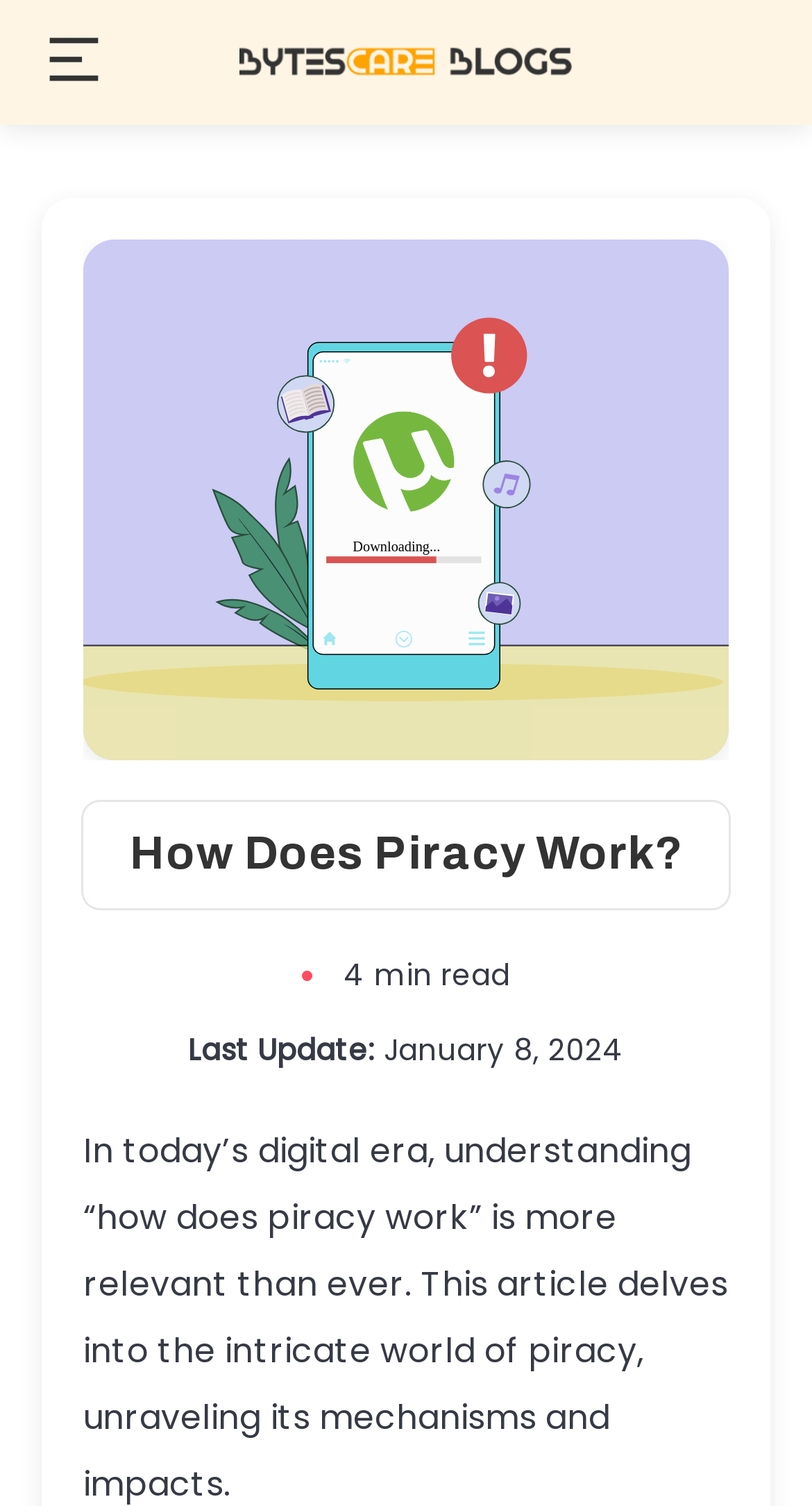Answer the question in a single word or phrase:
How many images are present on the webpage?

3